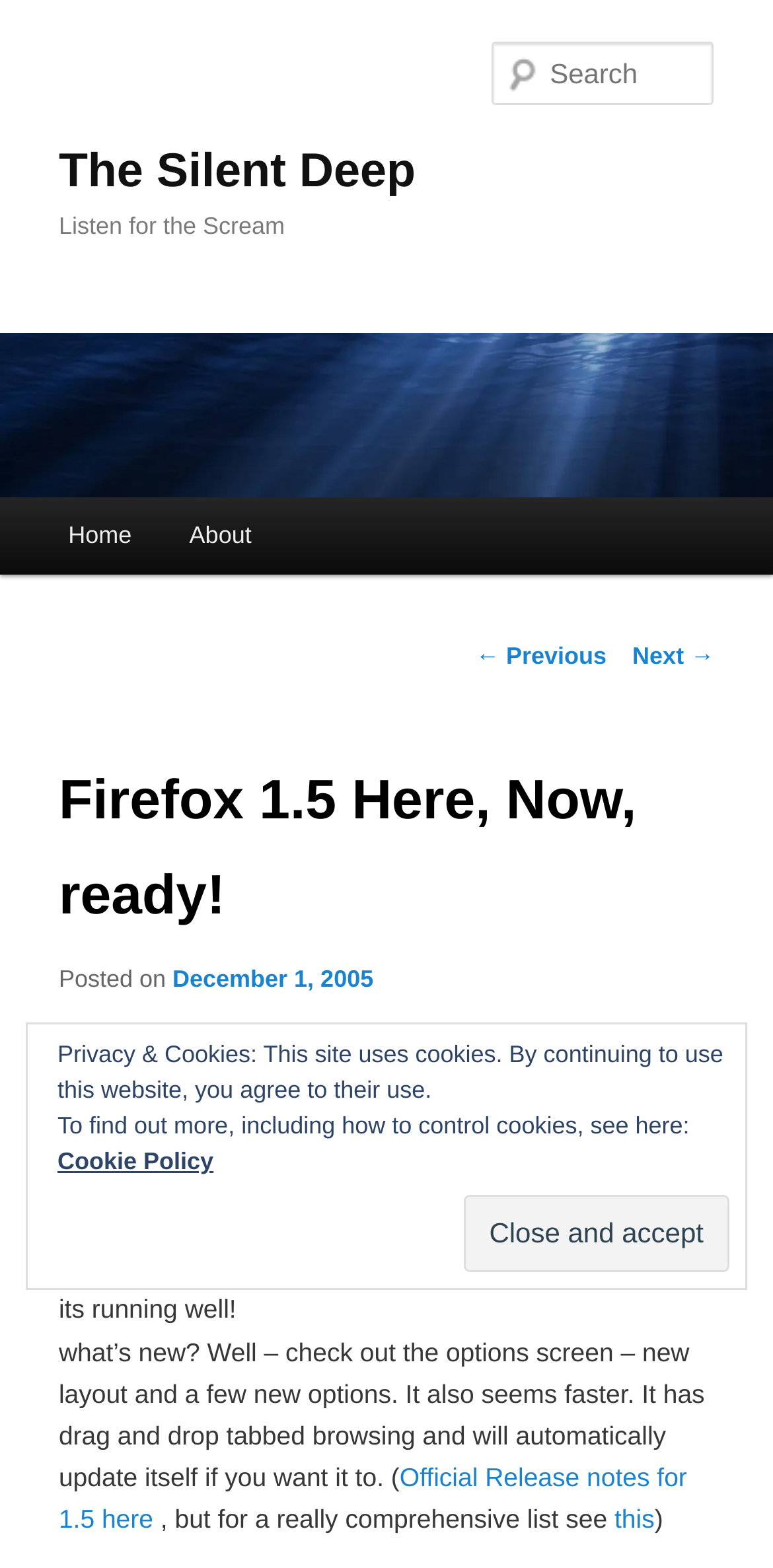What is the date of the blog post?
Examine the screenshot and reply with a single word or phrase.

December 1, 2005